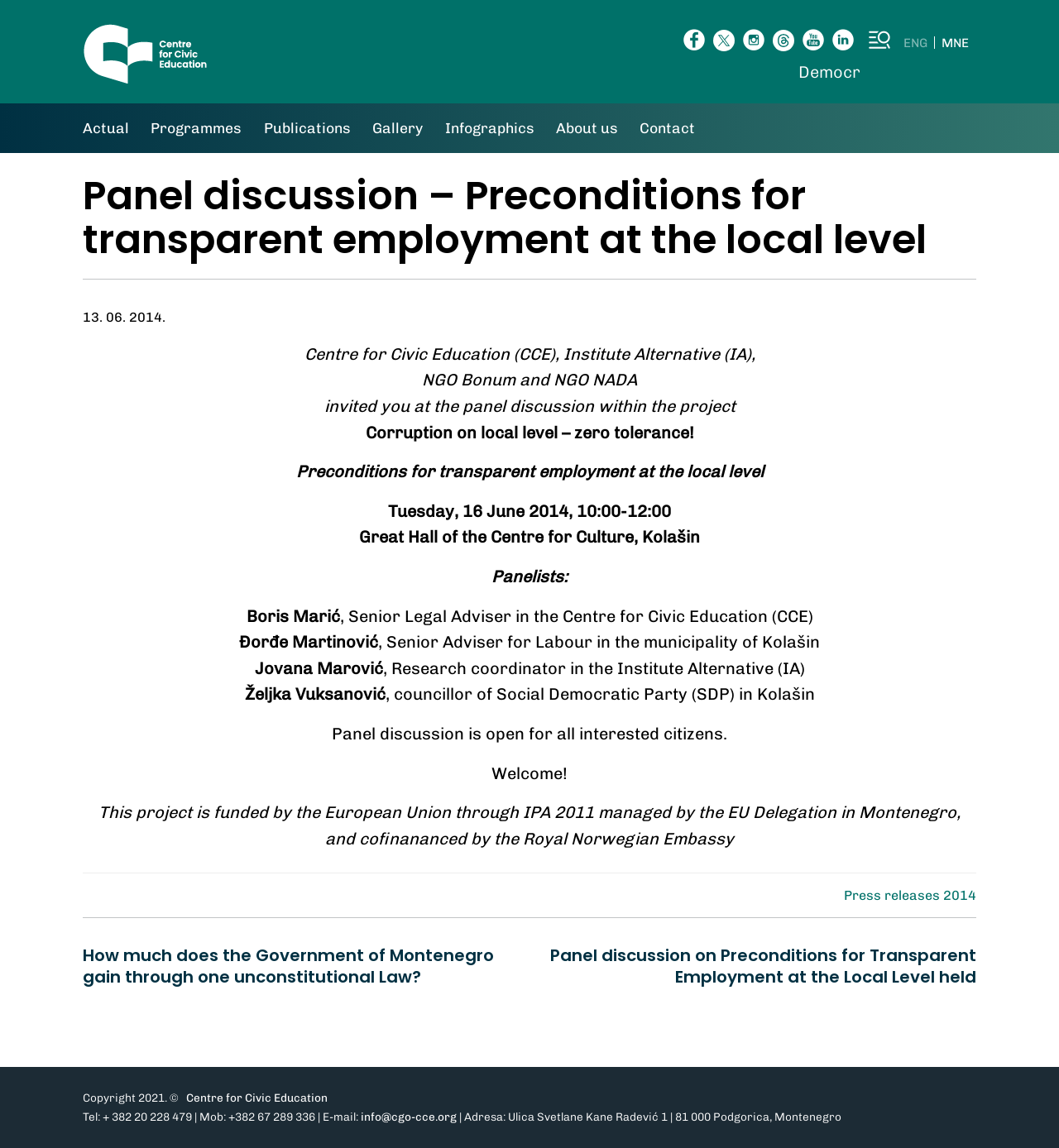Locate the bounding box coordinates of the element I should click to achieve the following instruction: "Contact the Centre for Civic Education".

[0.341, 0.967, 0.431, 0.979]